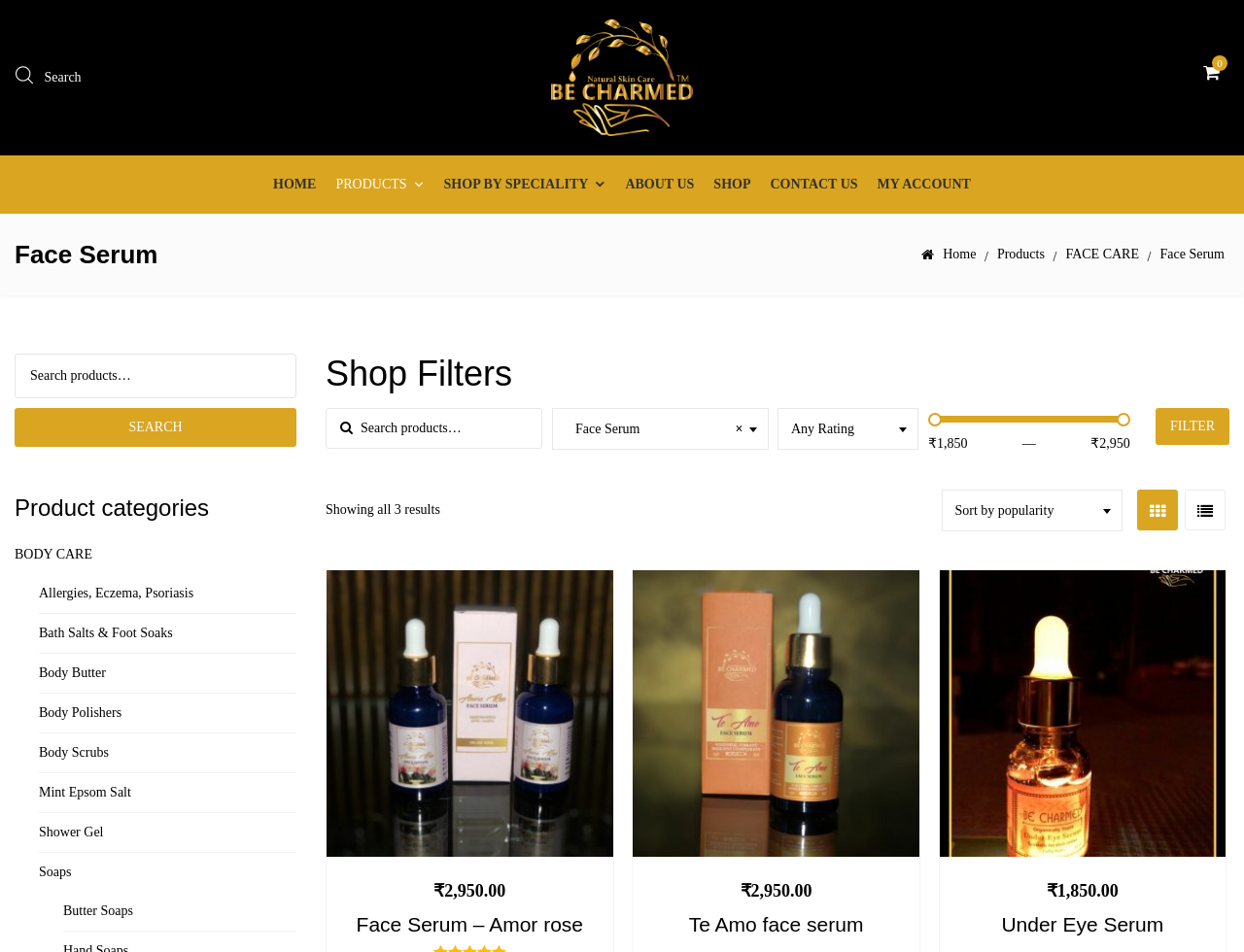Please find and report the bounding box coordinates of the element to click in order to perform the following action: "View product details". The coordinates should be expressed as four float numbers between 0 and 1, in the format [left, top, right, bottom].

[0.278, 0.96, 0.477, 0.982]